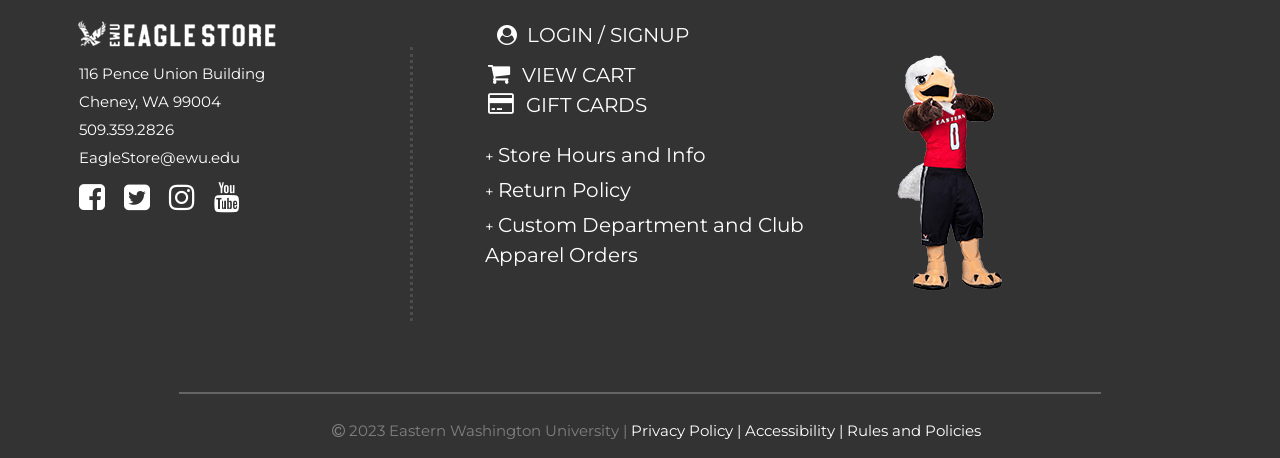Determine the bounding box coordinates for the region that must be clicked to execute the following instruction: "View cart".

[0.408, 0.138, 0.496, 0.19]